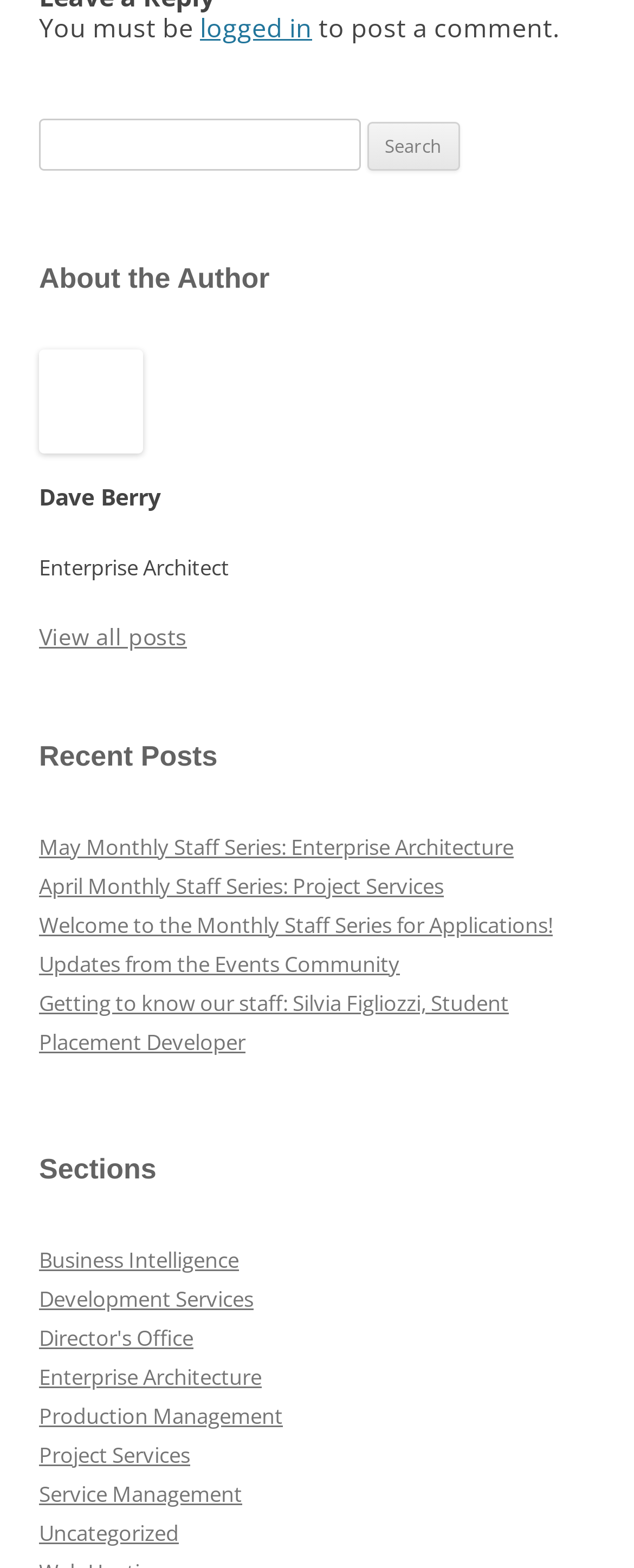What is the name of the staff member featured in one of the recent posts?
Provide a one-word or short-phrase answer based on the image.

Silvia Figliozzi